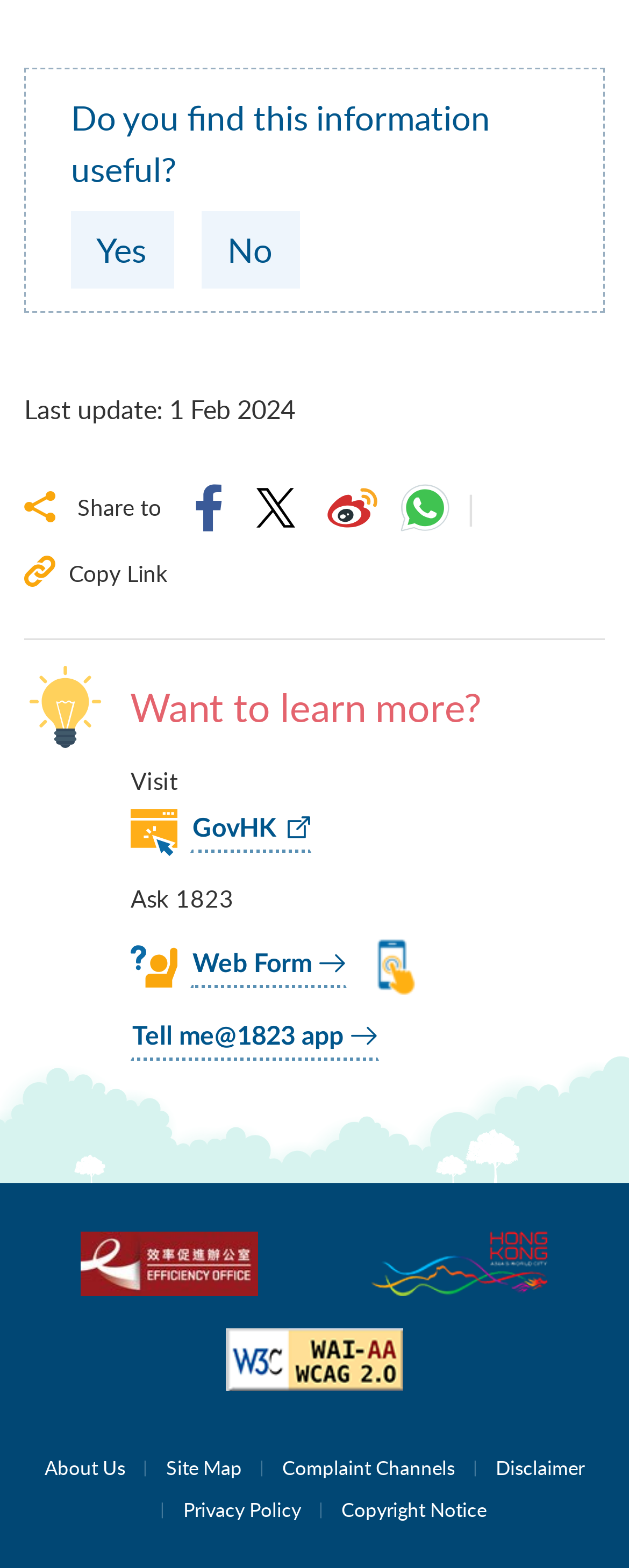Specify the bounding box coordinates of the area that needs to be clicked to achieve the following instruction: "log in".

None